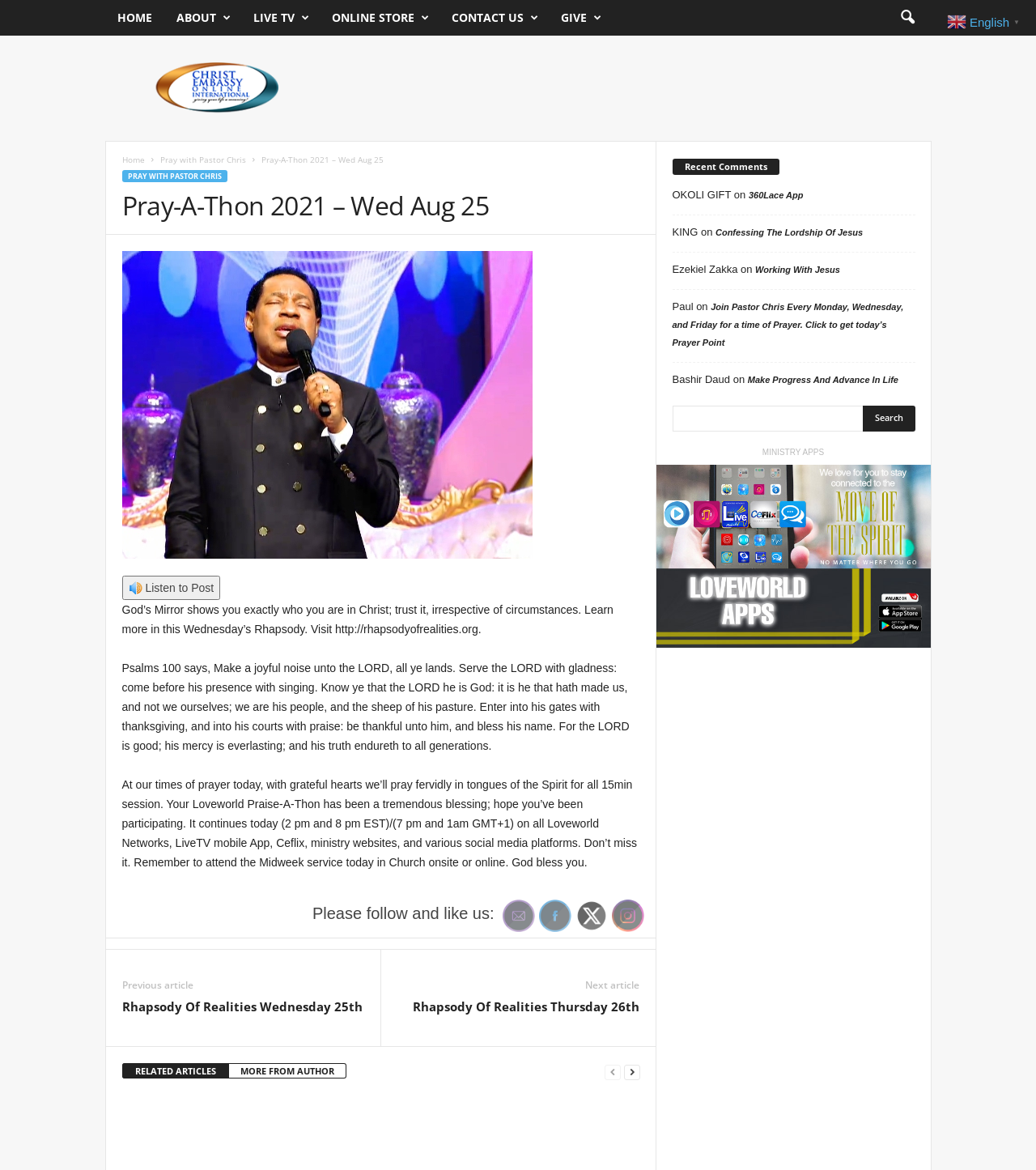Answer the following query concisely with a single word or phrase:
What is the name of the church?

Christ Embassy